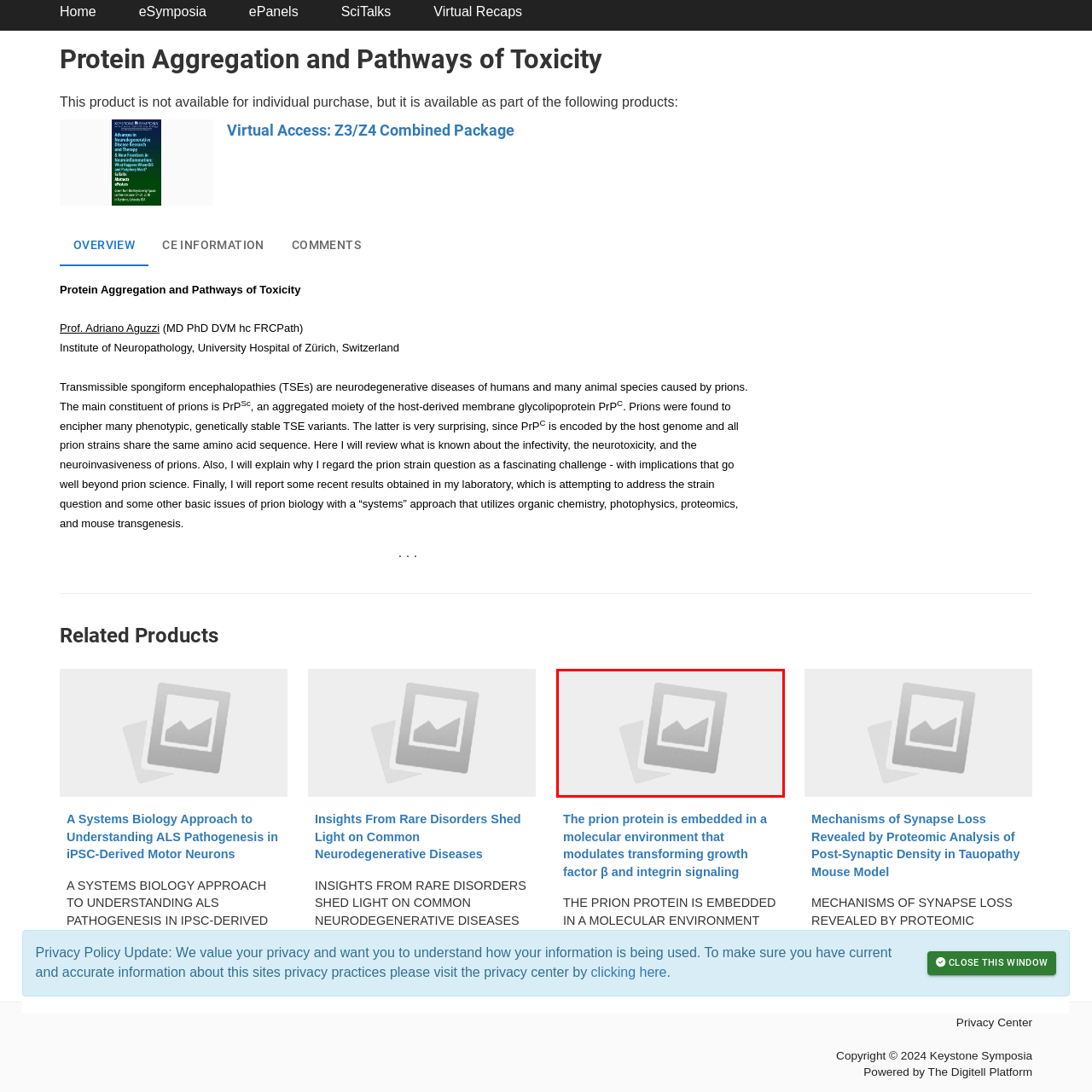Explain in detail what is happening in the red-marked area of the image.

The image serves as a thumbnail for the research article titled "The prion protein is embedded in a molecular environment that modulates transforming growth factor β and integrin signaling." This article discusses the intricate role of the prion protein within its molecular context and its implications for signaling pathways related to transforming growth factor β and integrins. It is part of a broader selection of resources available for understanding prion diseases and their complexities. The accompanying text beneath the image emphasizes its scientific relevance, making it an essential part of the exploration of prion biology.